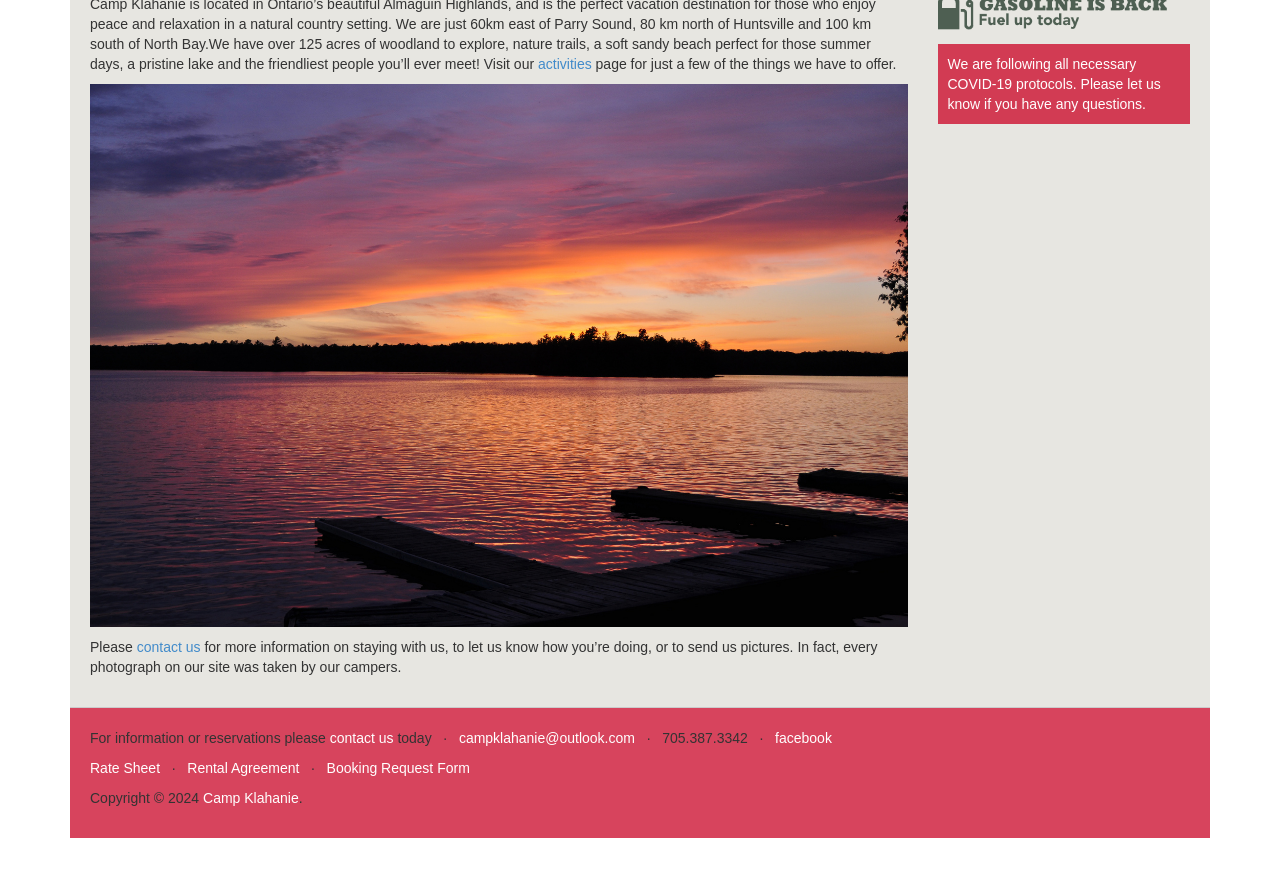Identify the coordinates of the bounding box for the element described below: "contact us". Return the coordinates as four float numbers between 0 and 1: [left, top, right, bottom].

[0.107, 0.715, 0.157, 0.732]